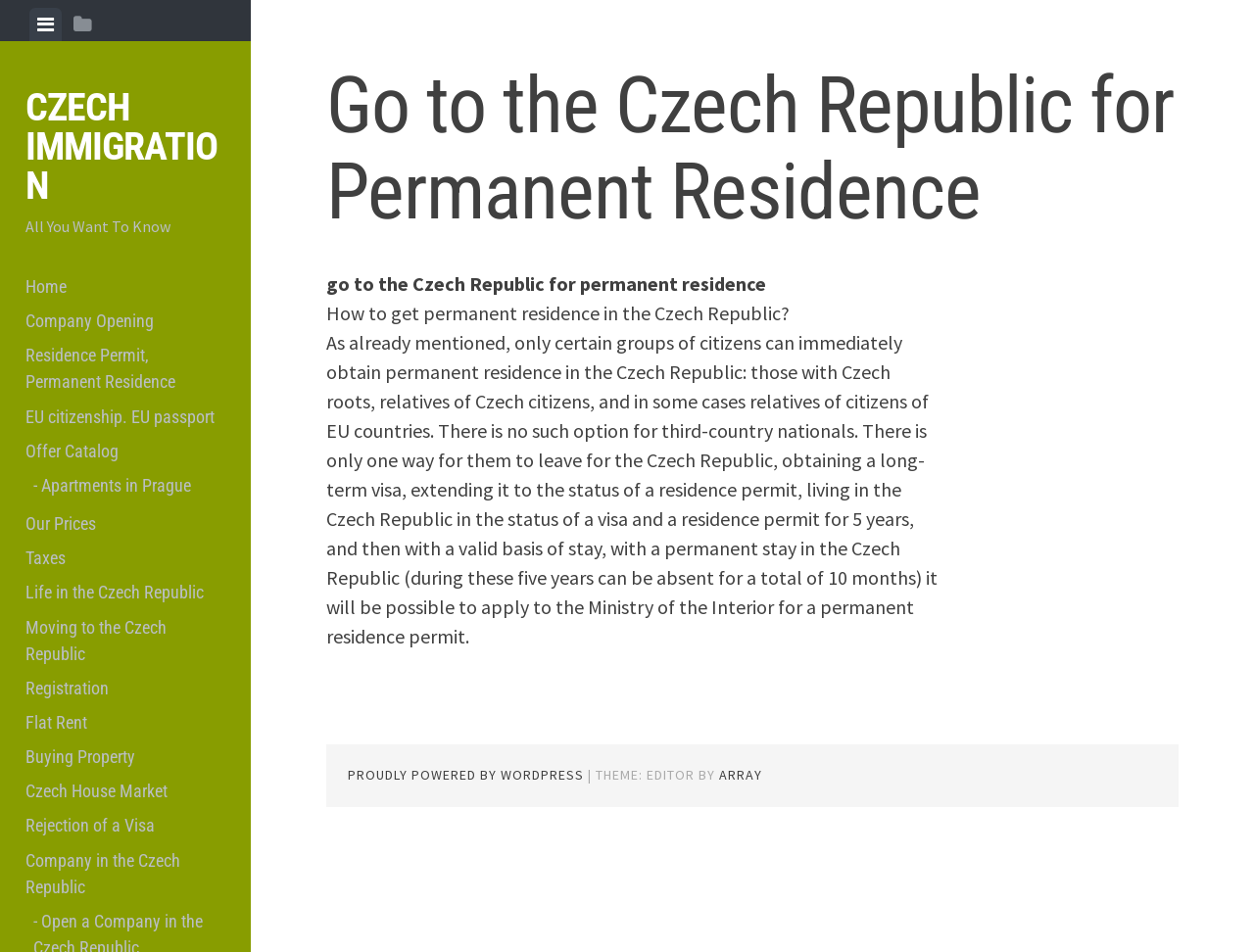Determine the bounding box coordinates of the element that should be clicked to execute the following command: "View Kratom Products".

None